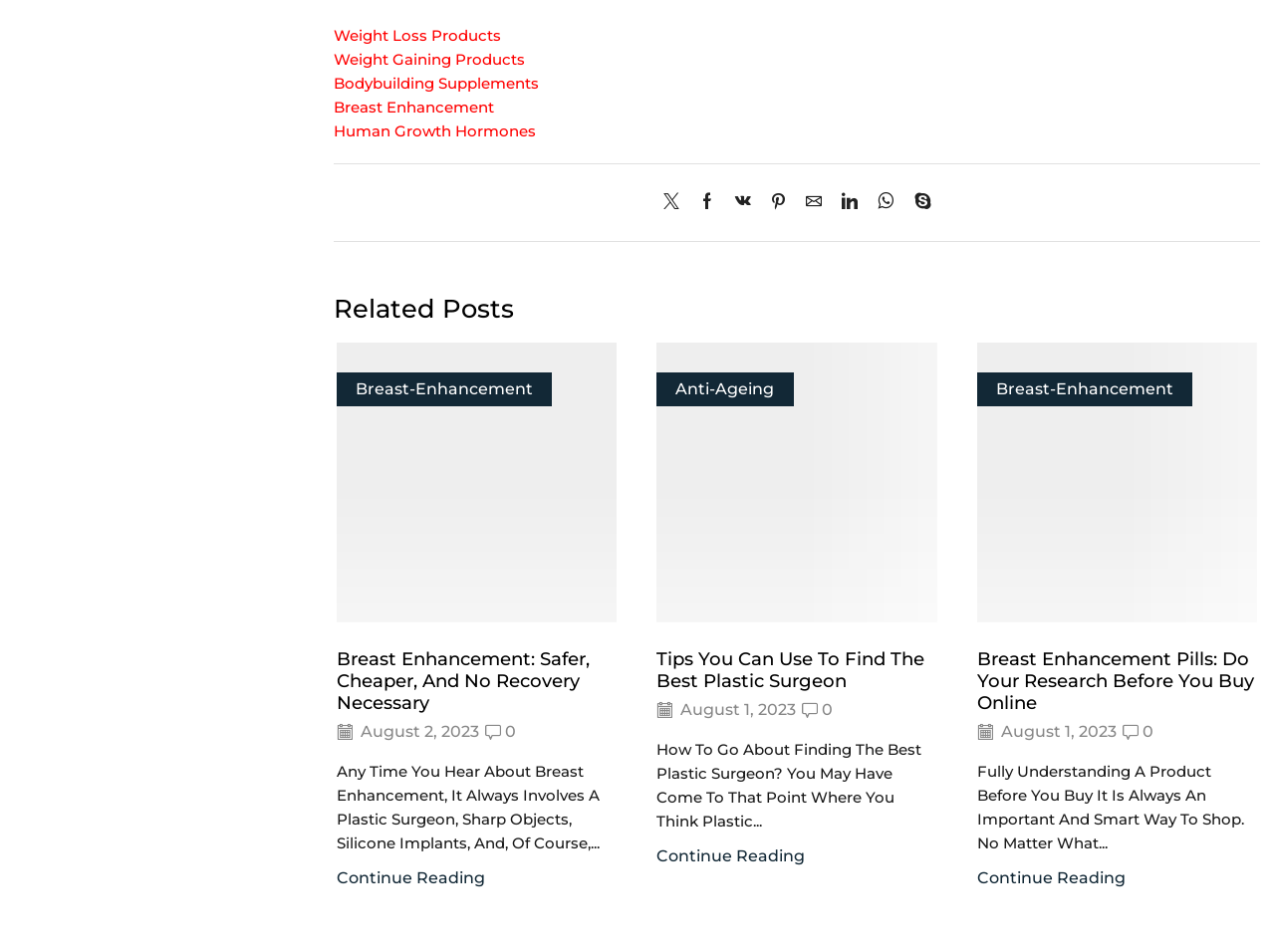Specify the bounding box coordinates of the element's region that should be clicked to achieve the following instruction: "View Tips You Can Use to Find the Best Plastic Surgeon". The bounding box coordinates consist of four float numbers between 0 and 1, in the format [left, top, right, bottom].

[0.515, 0.36, 0.735, 0.654]